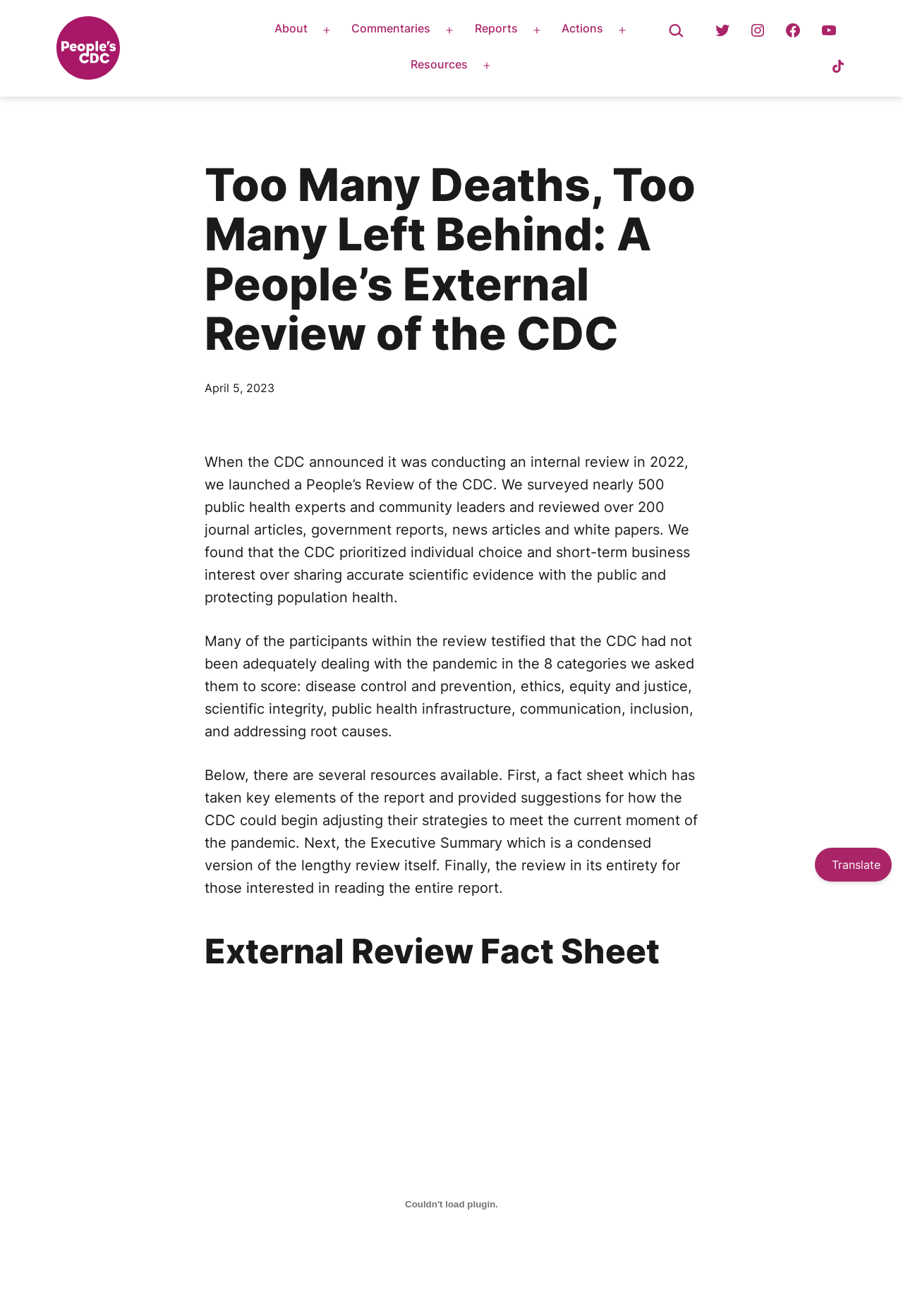Determine the bounding box coordinates of the region to click in order to accomplish the following instruction: "Open the Twitter page". Provide the coordinates as four float numbers between 0 and 1, specifically [left, top, right, bottom].

[0.78, 0.01, 0.819, 0.037]